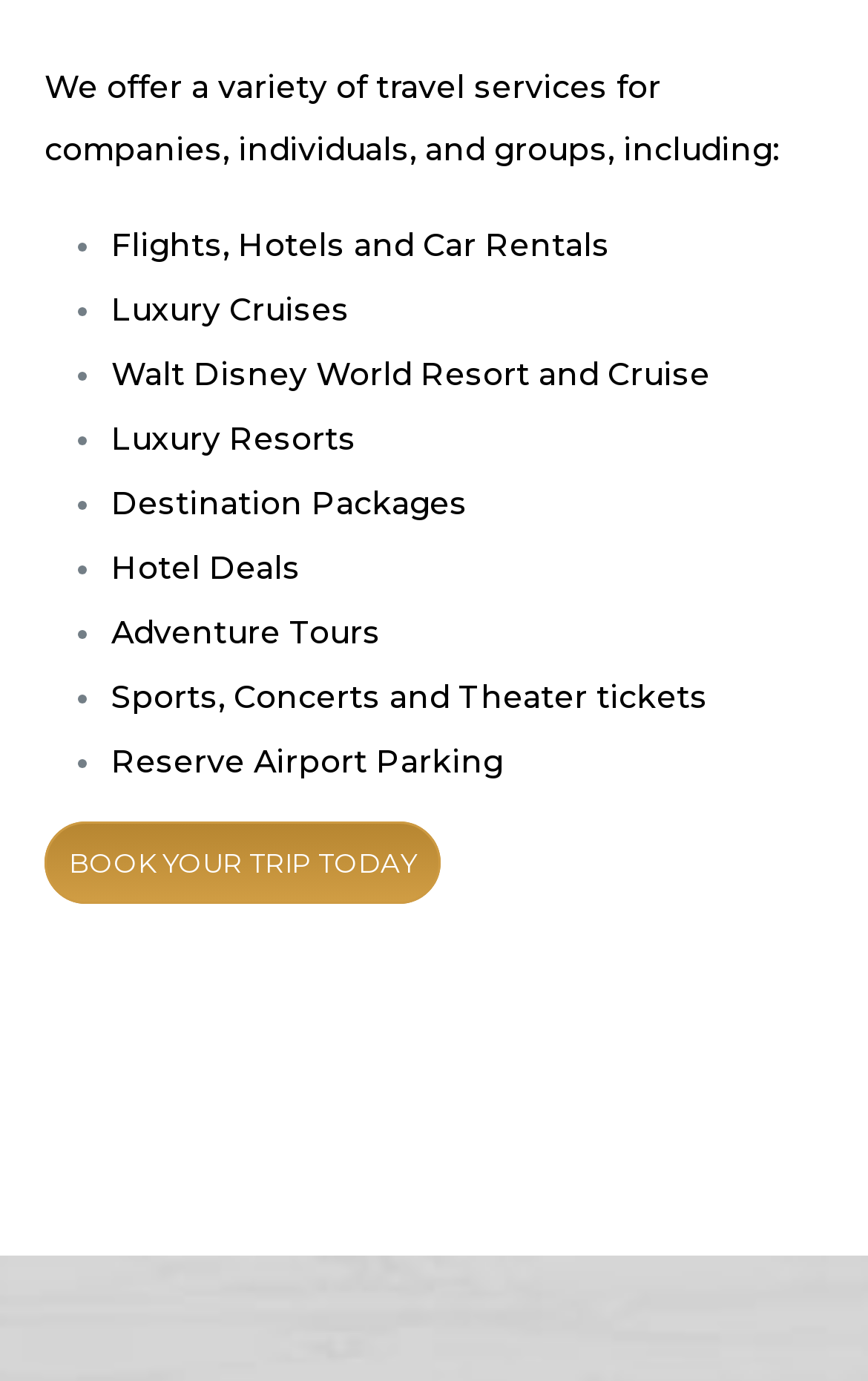Specify the bounding box coordinates of the element's area that should be clicked to execute the given instruction: "Reserve airport parking". The coordinates should be four float numbers between 0 and 1, i.e., [left, top, right, bottom].

[0.128, 0.537, 0.579, 0.566]